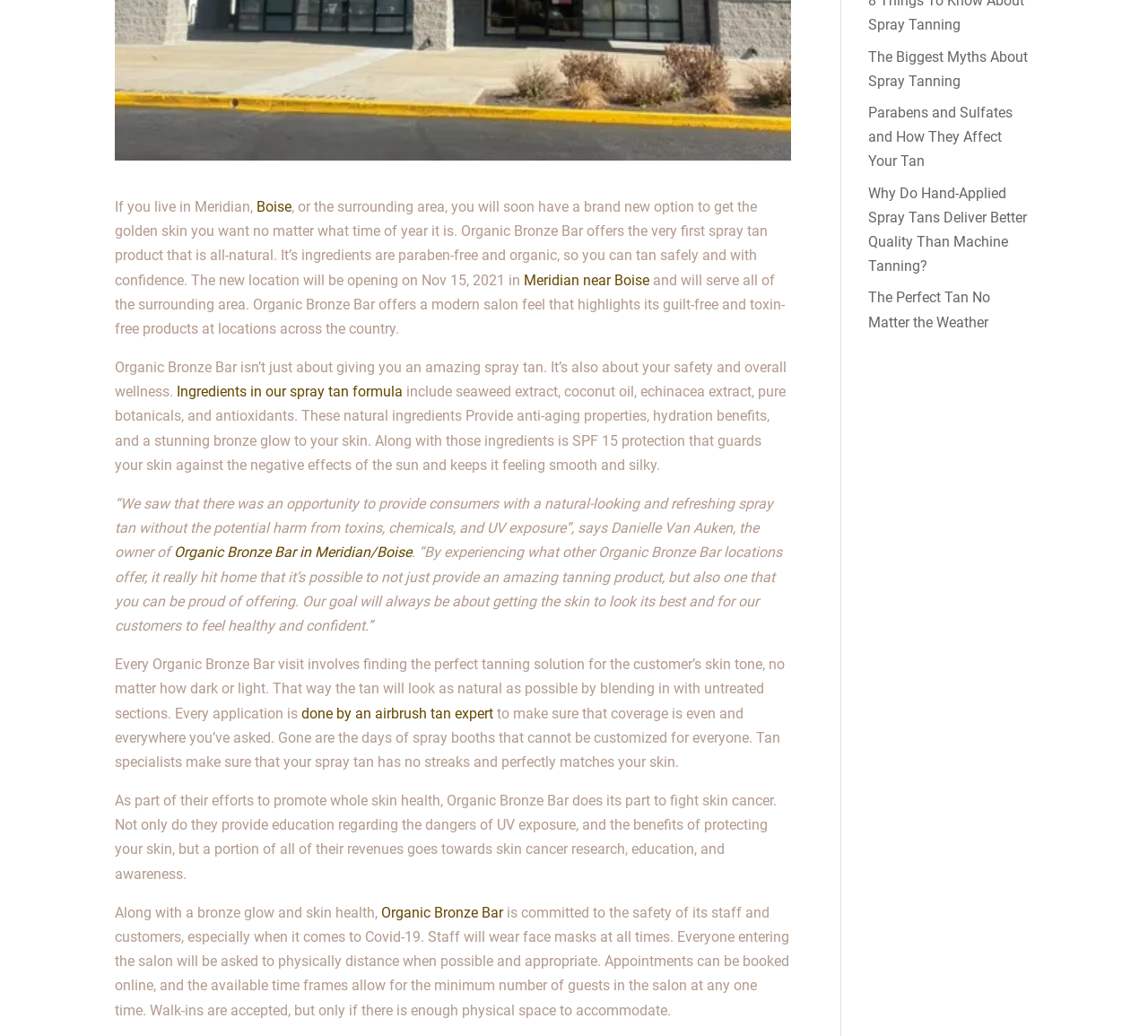Locate the bounding box of the UI element described by: "Organic Bronze Bar" in the given webpage screenshot.

[0.332, 0.873, 0.438, 0.889]